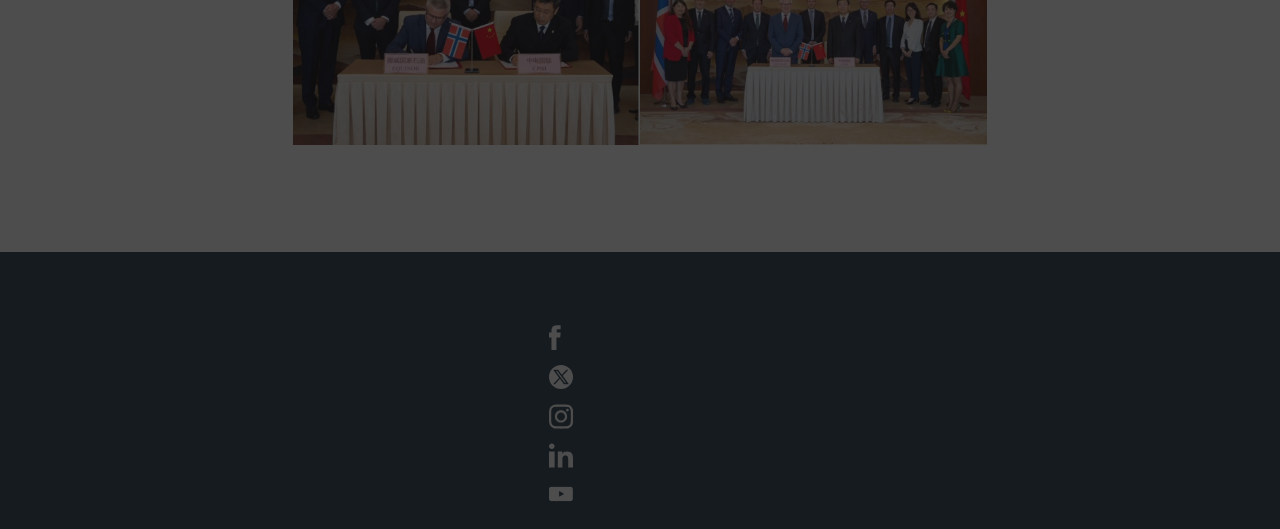What is the company name?
Can you provide a detailed and comprehensive answer to the question?

The company name can be found at the bottom of the webpage, where it says 'Copyright 2024 Equinor ASA'. This suggests that the company name is Equinor ASA.